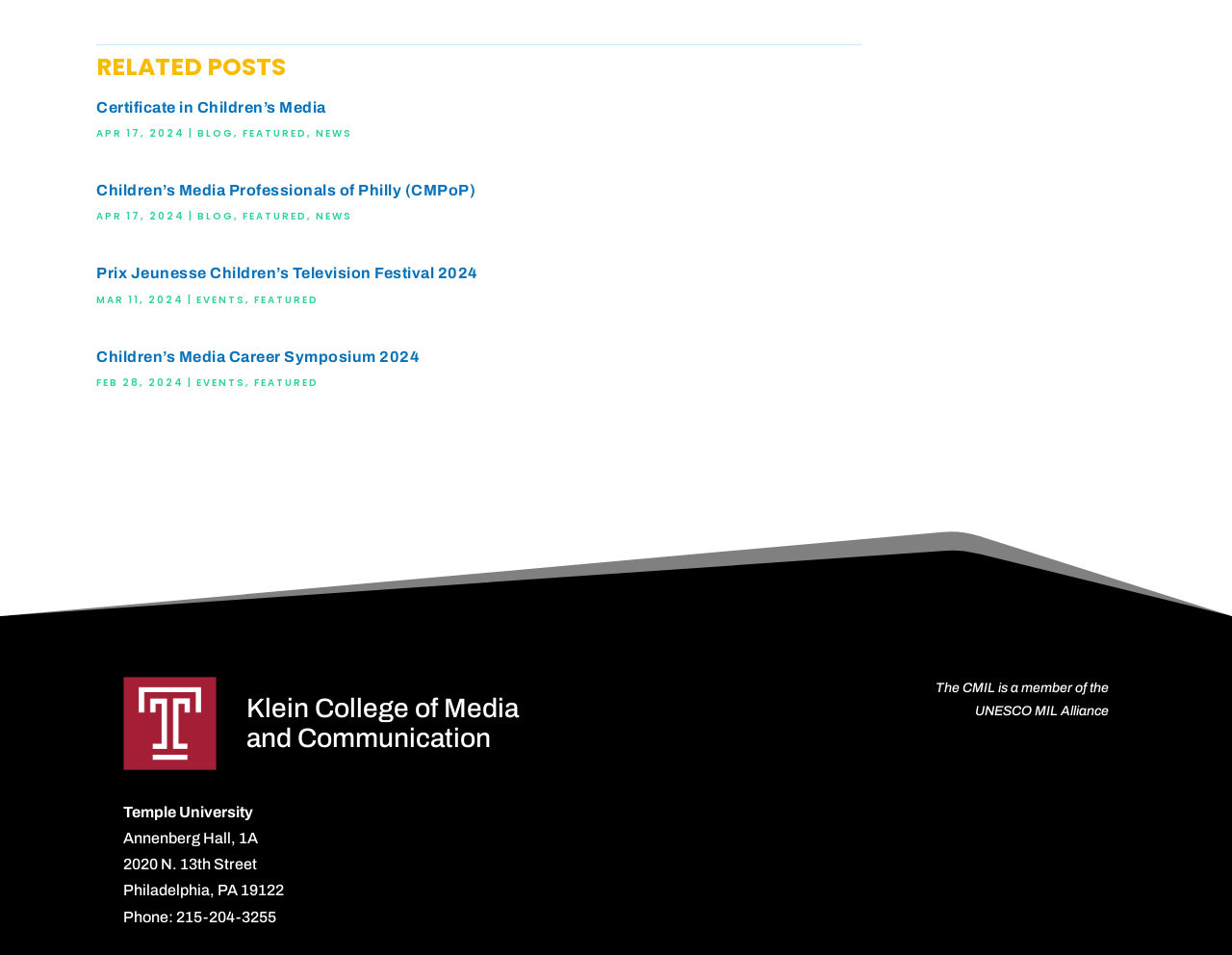Based on the element description News, identify the bounding box of the UI element in the given webpage screenshot. The coordinates should be in the format (top-left x, top-left y, bottom-right x, bottom-right y) and must be between 0 and 1.

[0.256, 0.132, 0.286, 0.147]